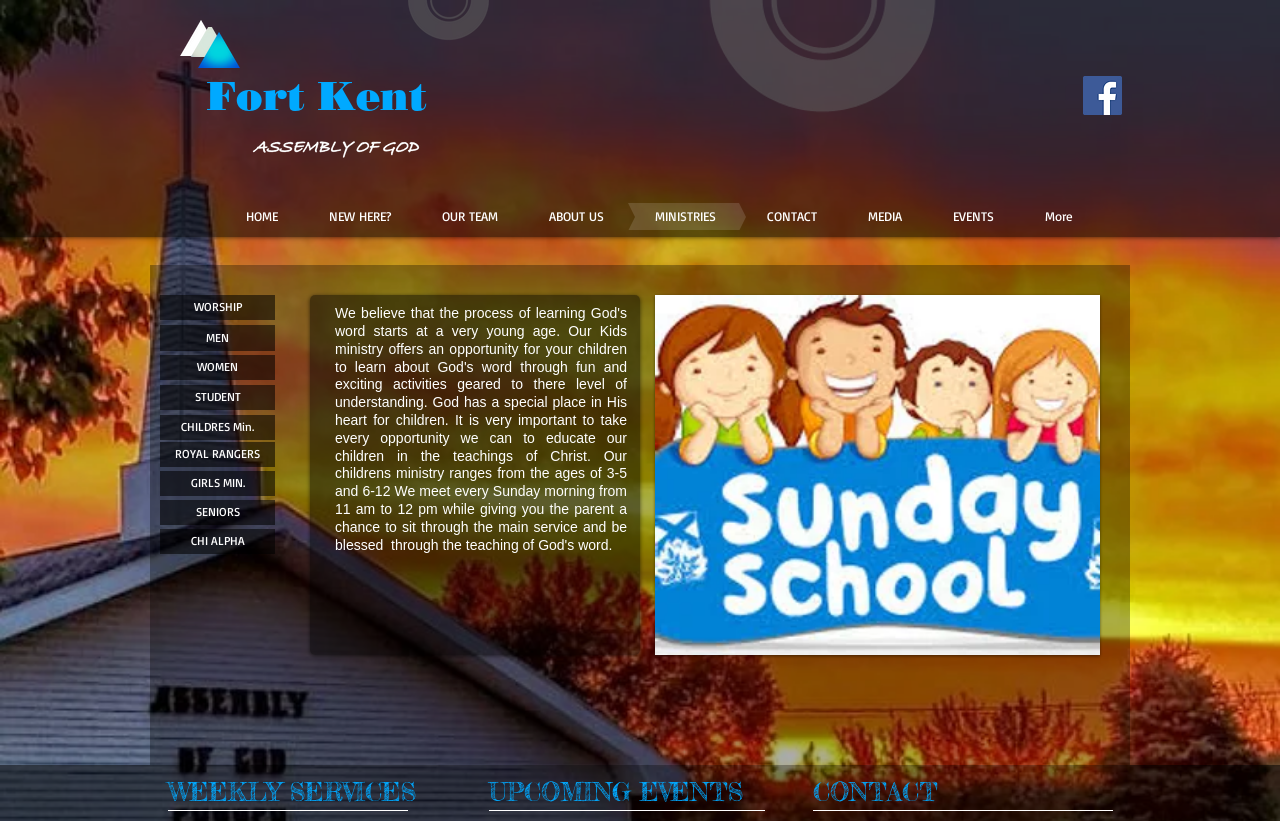Pinpoint the bounding box coordinates of the clickable area needed to execute the instruction: "View WORSHIP link". The coordinates should be specified as four float numbers between 0 and 1, i.e., [left, top, right, bottom].

[0.125, 0.36, 0.215, 0.39]